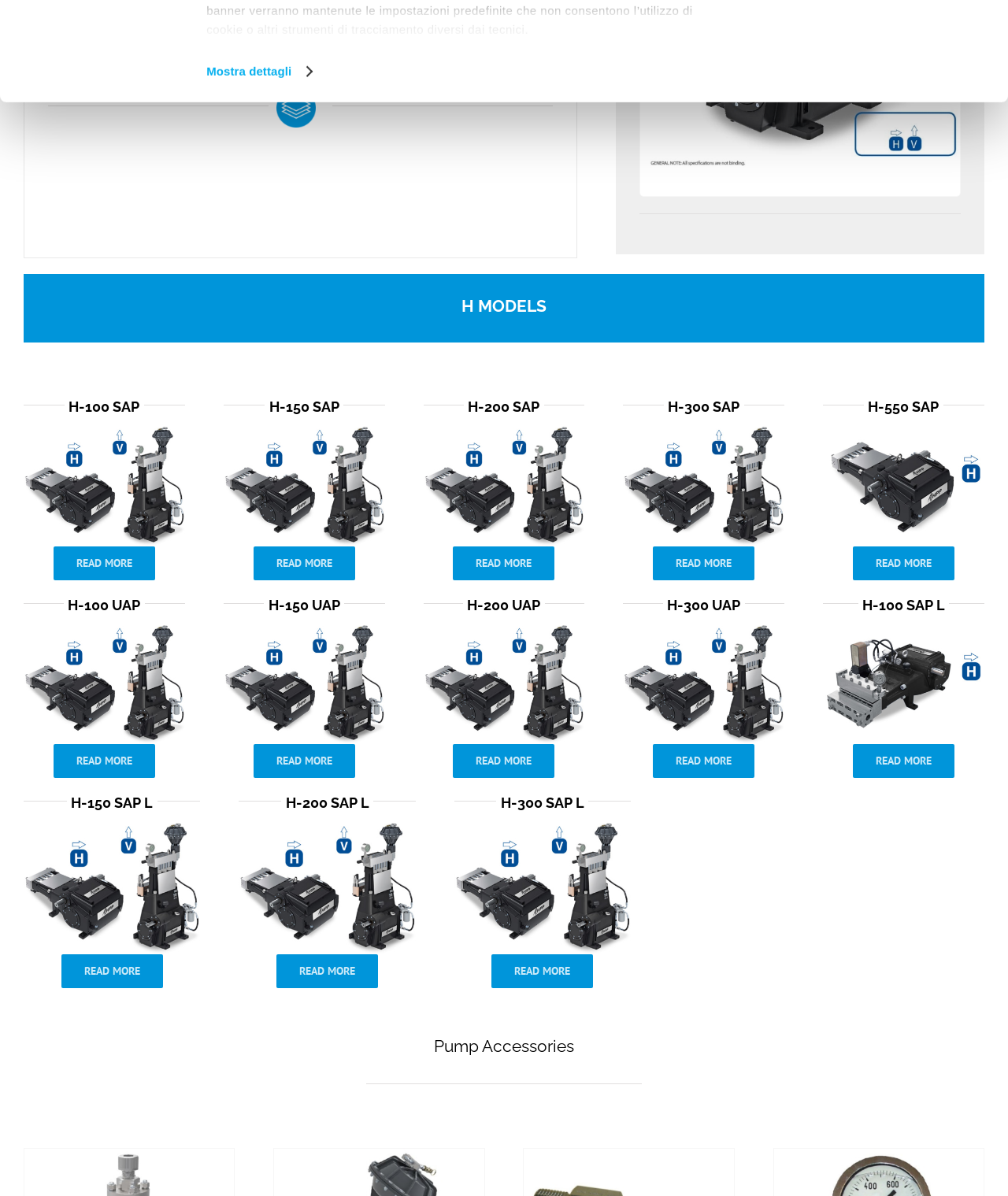Locate the UI element described as follows: "aria-label="Hpp high pressure Pumps"". Return the bounding box coordinates as four float numbers between 0 and 1 in the order [left, top, right, bottom].

[0.023, 0.686, 0.199, 0.696]